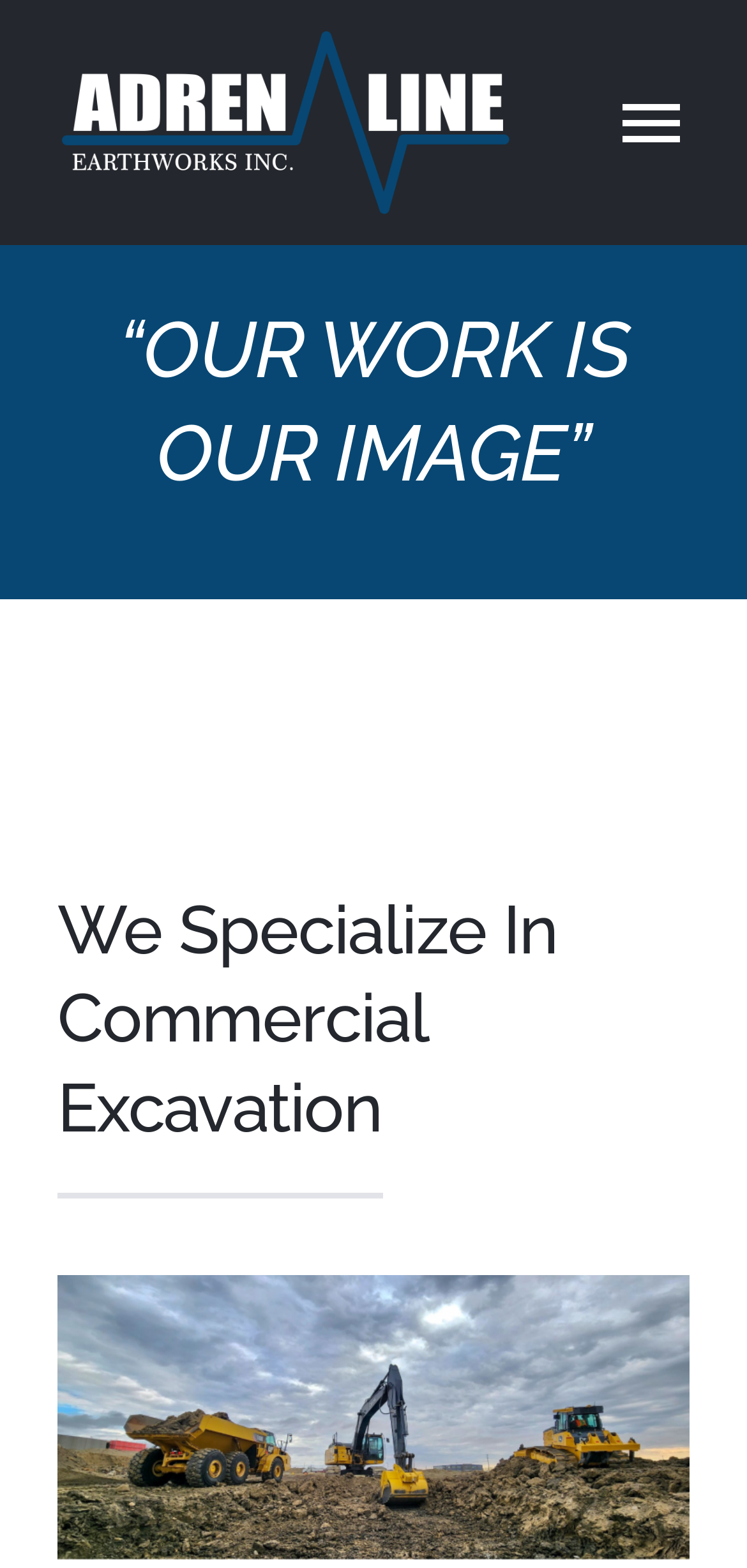Identify and extract the main heading of the webpage.

“OUR WORK IS OUR IMAGE”